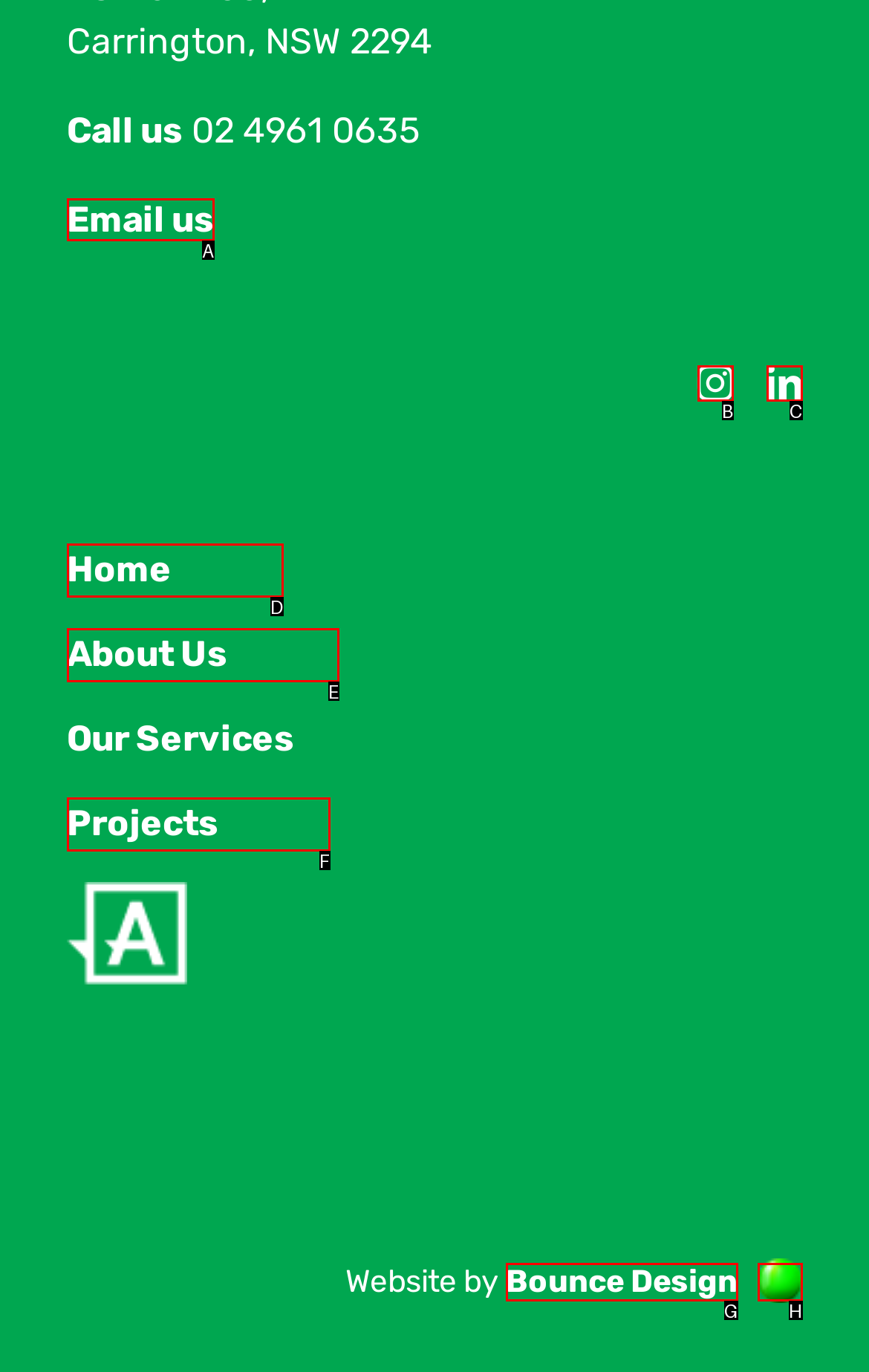Identify the letter of the option that best matches the following description: parent_node: Website by Bounce Design. Respond with the letter directly.

H